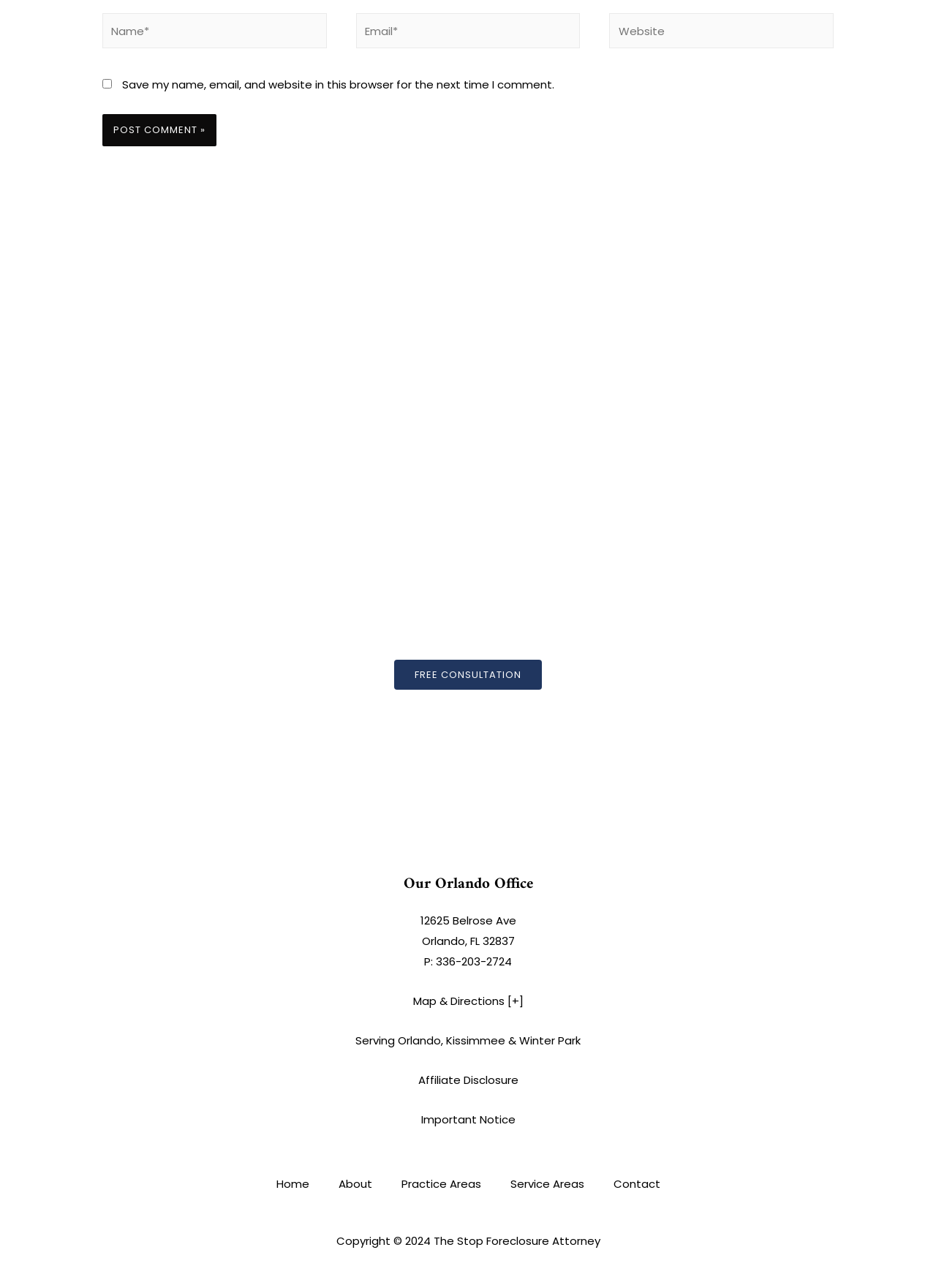Can you find the bounding box coordinates of the area I should click to execute the following instruction: "Go to the 'SUSTAINABILITY' page"?

None